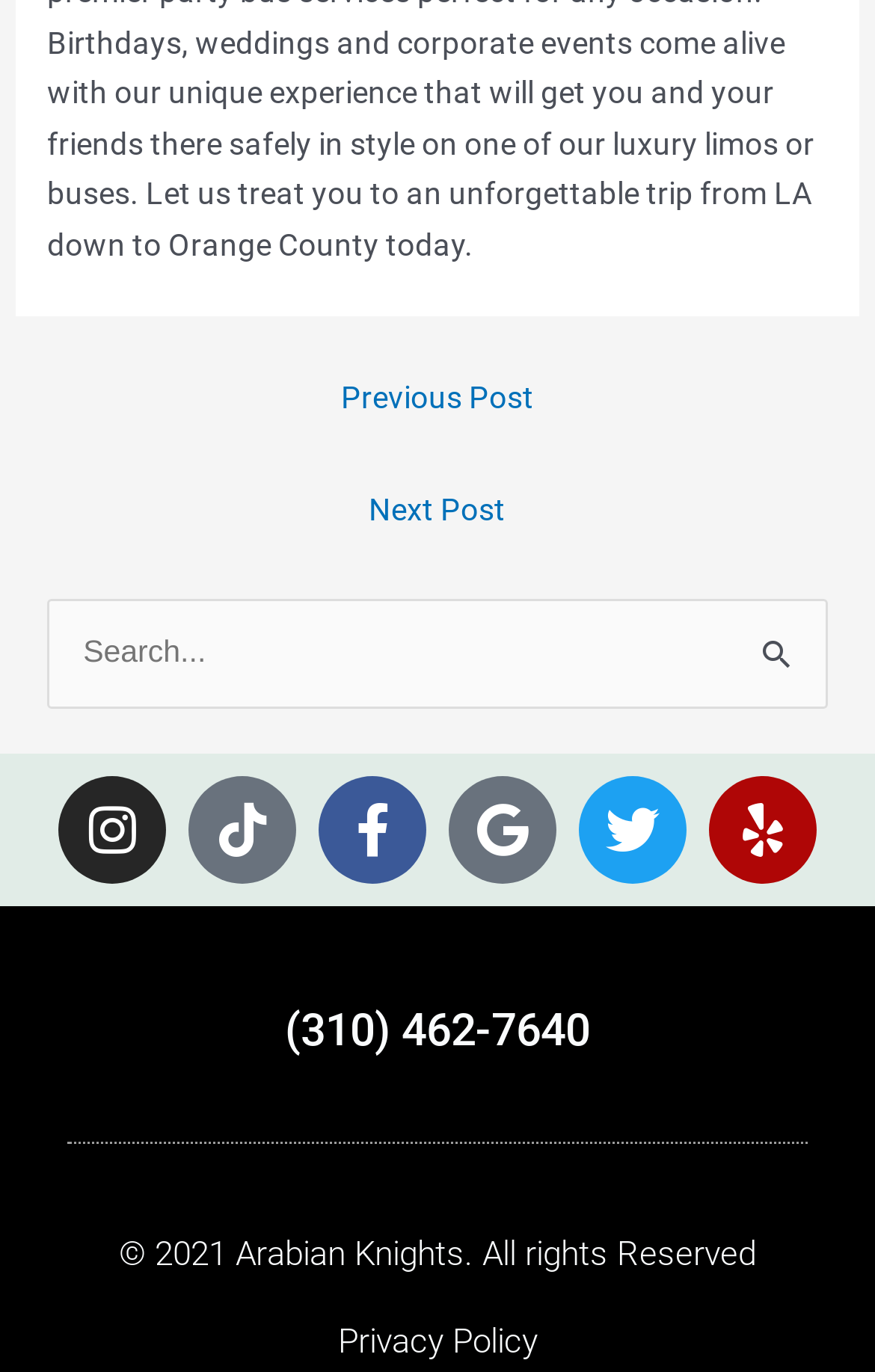With reference to the screenshot, provide a detailed response to the question below:
How many social media links are there?

I counted the number of social media links by looking at the links with icons, which are Instagram, Tiktok, Facebook, Google, Twitter, and Yelp.